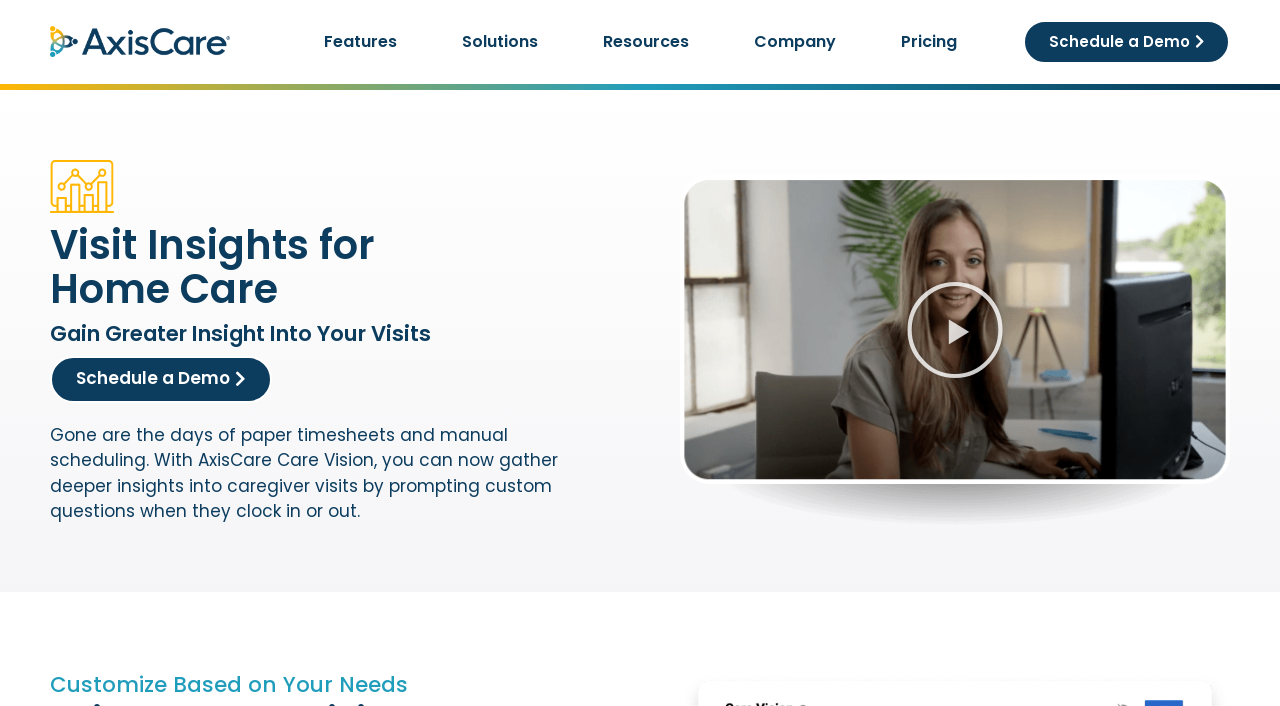Generate the text of the webpage's primary heading.

Visit Insights for
Home Care